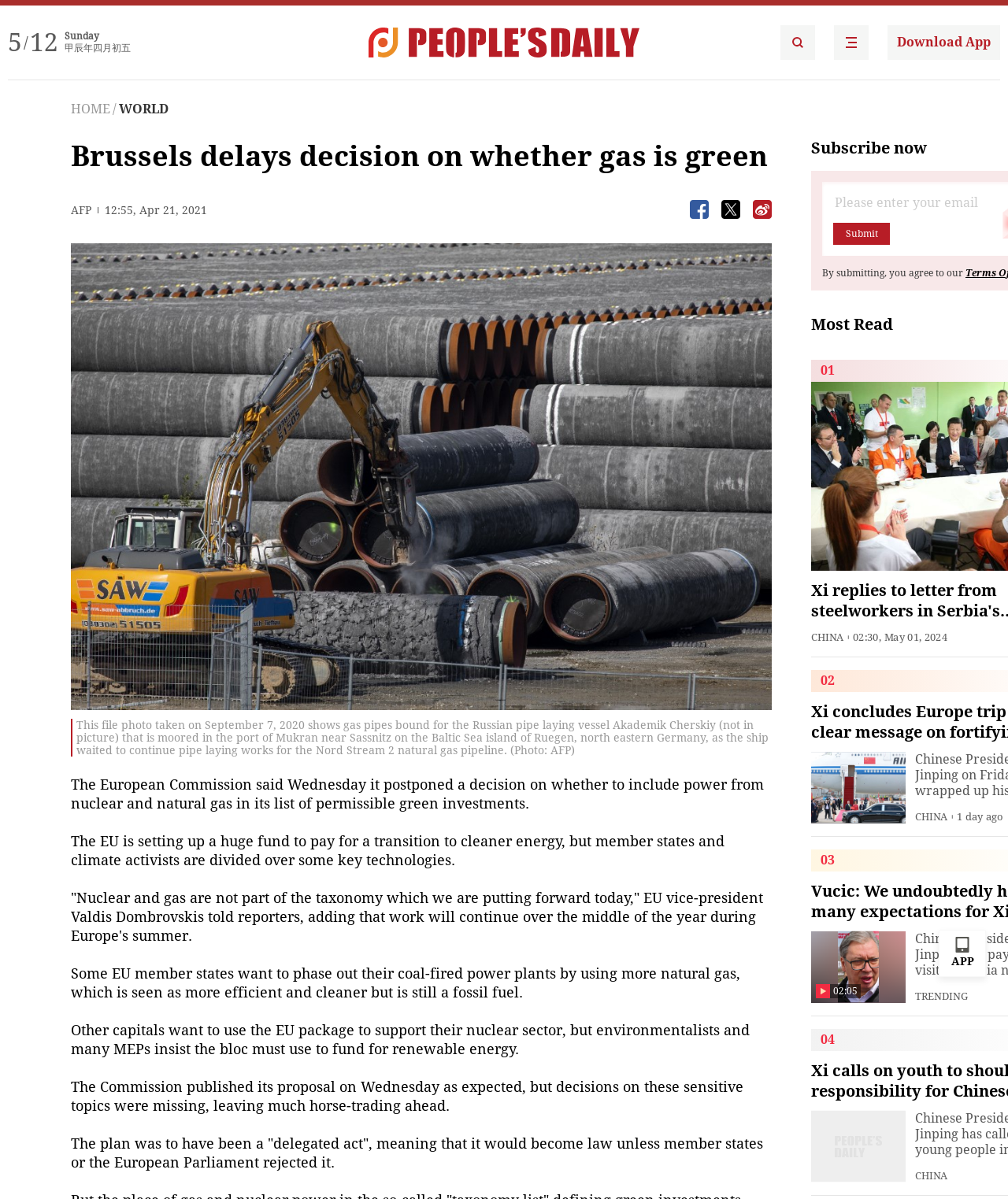Create a full and detailed caption for the entire webpage.

The webpage appears to be a news article from the People's Daily English language App. At the top of the page, there is a date and time indicator showing "5/12 Sunday" and a Chinese calendar date. Below this, there is a link to the app's homepage and a download app button.

The main article title, "Brussels delays decision on whether gas is green", is prominently displayed in the middle of the page. Below the title, there is a credit line "AFP" and a timestamp "12:55, Apr 21, 2021". The article text is divided into several paragraphs, discussing the European Commission's decision to postpone a decision on whether to include power from nuclear and natural gas in its list of permissible green investments.

To the right of the article text, there are three buttons with icons, likely for sharing or interacting with the article. Above the article, there is a large image related to the topic of natural gas pipelines.

Further down the page, there is a section with a heading "Most Read" and several links to other news articles, each with a title, timestamp, and a small image. The articles appear to be related to China and international news.

At the bottom of the page, there is a call-to-action button "Subscribe now" and a submission form with a "Submit" button. There is also a link to the app's homepage and a "Download App" button.